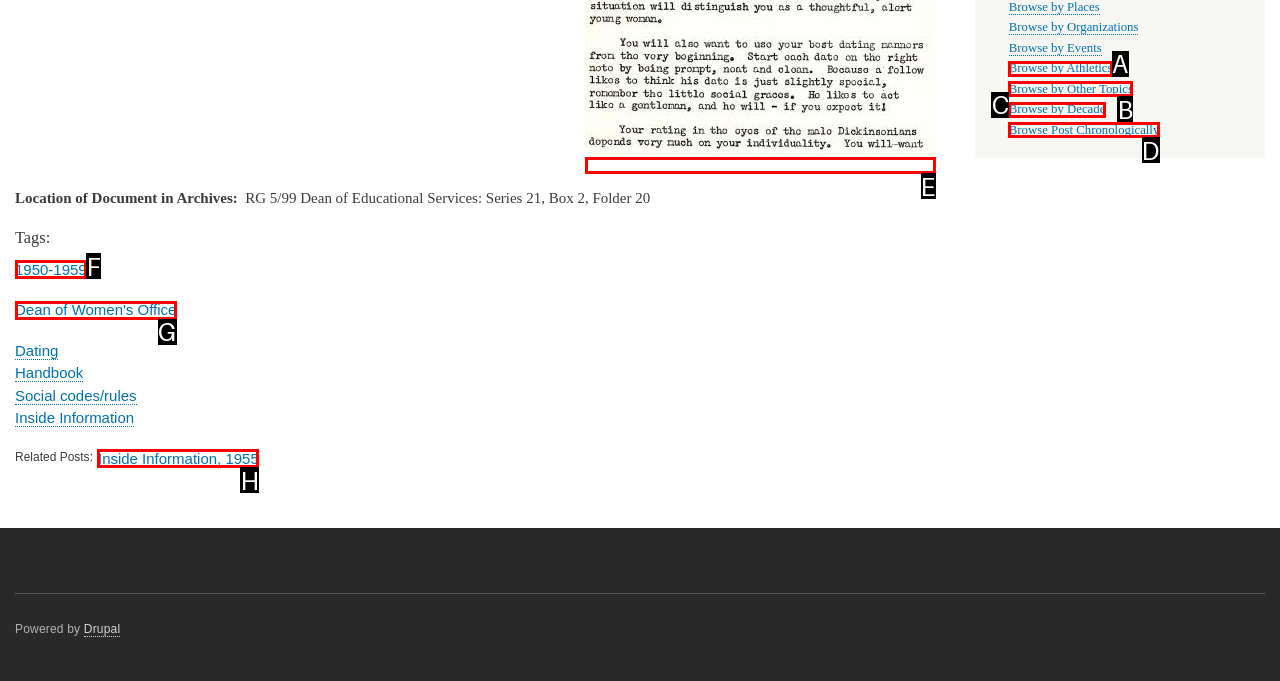Determine which option fits the following description: Browse by Other Topics
Answer with the corresponding option's letter directly.

B